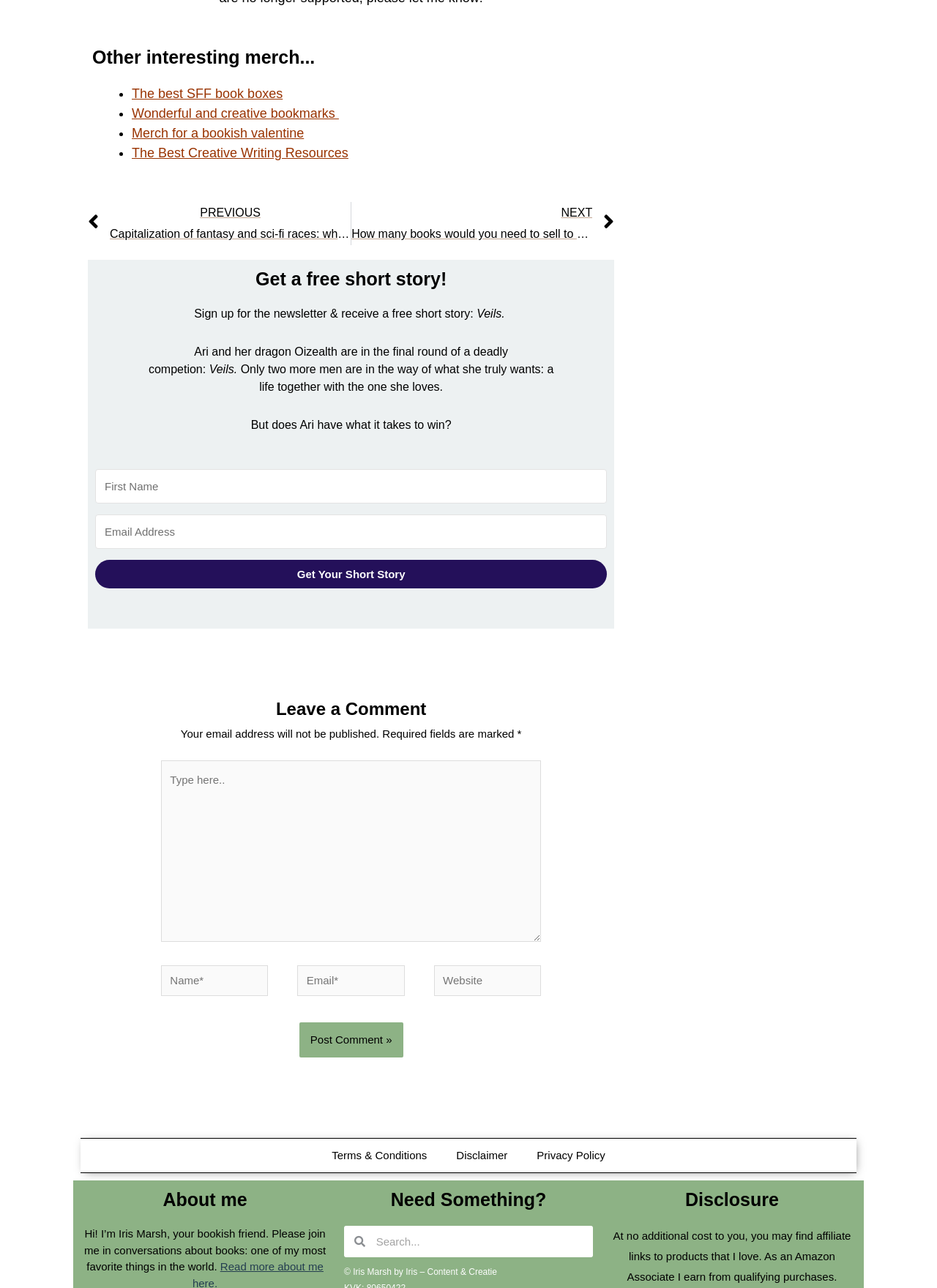Identify the bounding box for the UI element that is described as follows: "aria-label="Email Address" name="email_address" placeholder="Email Address"".

[0.102, 0.4, 0.648, 0.426]